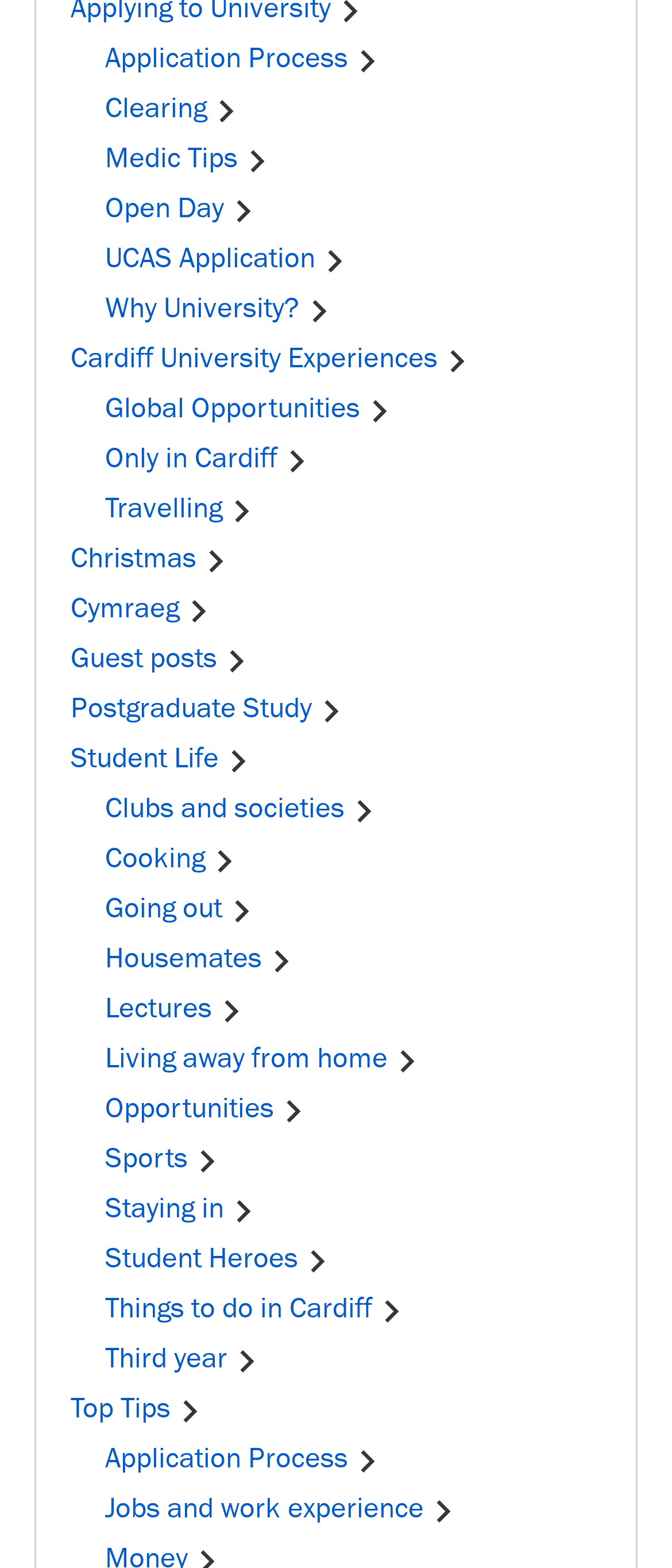How many links are there on the webpage?
Look at the image and provide a short answer using one word or a phrase.

30